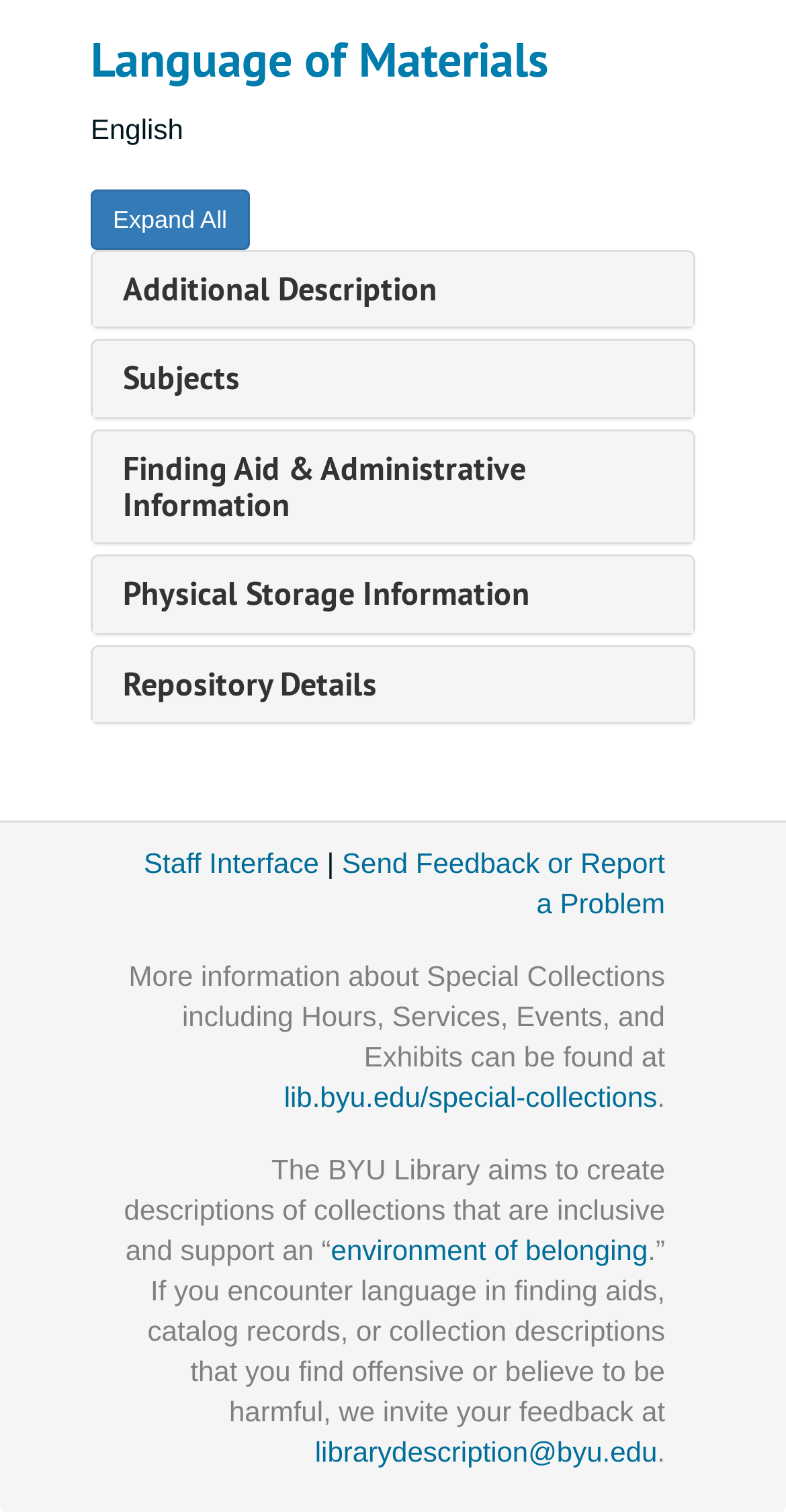How many expandable sections are there?
Using the image as a reference, answer the question with a short word or phrase.

5